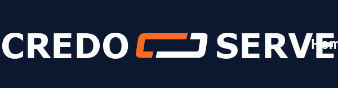Examine the image carefully and respond to the question with a detailed answer: 
What color is the word 'Credo' in?

According to the caption, the word 'Credo' is highlighted in orange, which is a contrasting color to the deep navy background and the white color of the word 'Serve'.